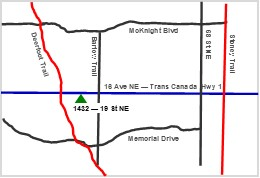What shape symbol indicates the church's specific address?
Using the image as a reference, answer the question with a short word or phrase.

Green triangle